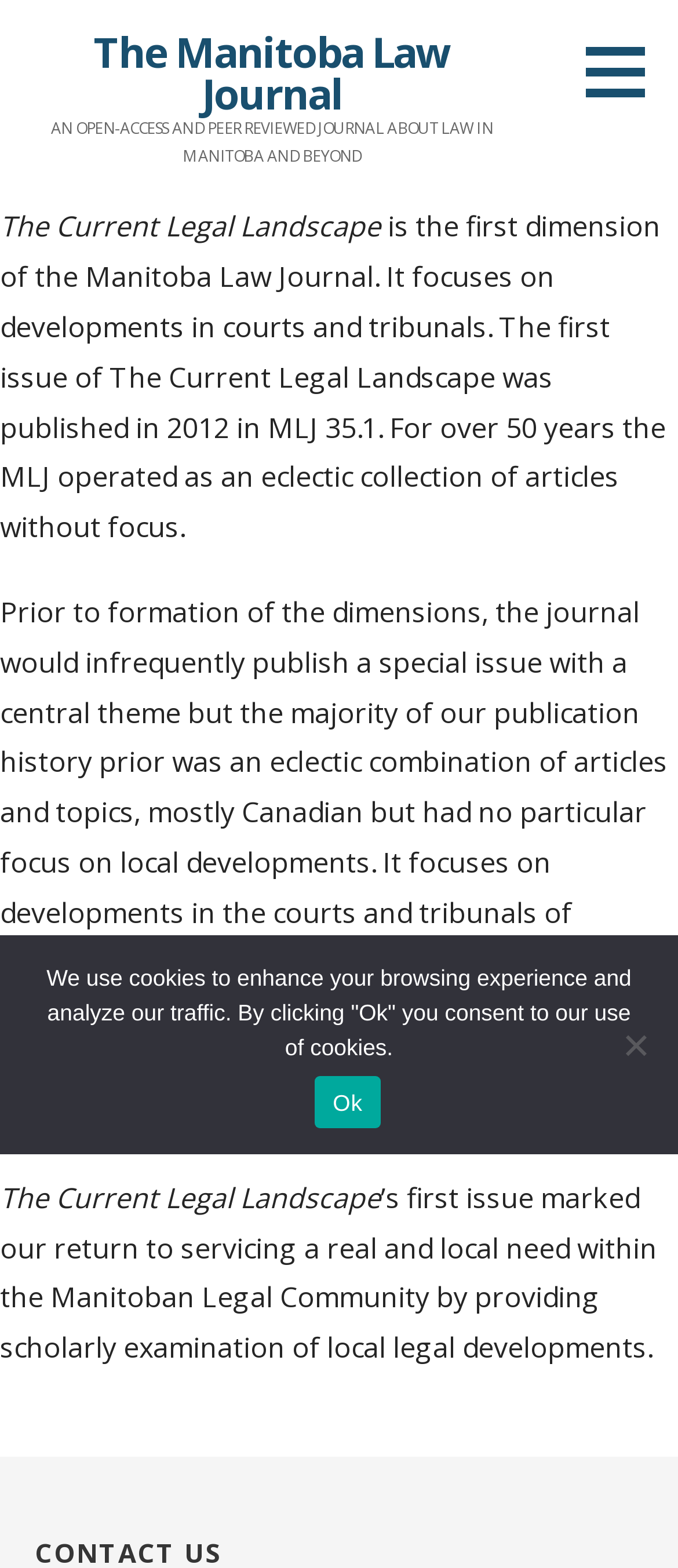Offer a comprehensive description of the webpage’s content and structure.

The webpage is about the Manitoba Law Journal (MLJ), a Canadian law journal specializing in indigenous law and criminal law. At the top, there is a heading with the journal's name, accompanied by a link to the journal. Below this, a brief description of the journal is provided, stating that it is an open-access and peer-reviewed journal about law in Manitoba and beyond.

The main content of the webpage is divided into an article section, which takes up most of the page. The article is titled "The Current Legal Landscape" and is the first dimension of the Manitoba Law Journal. It focuses on developments in courts and tribunals. The text explains that the first issue of The Current Legal Landscape was published in 2012 and that prior to its formation, the journal operated as an eclectic collection of articles without focus.

The article continues to describe the journal's history, stating that it would occasionally publish special issues with a central theme, but mostly featured a mix of articles and topics, mostly Canadian, without a particular focus on local developments. The journal's overall focus is on issues that take place within Manitoba's legal communities or are of special interest to them.

At the bottom of the page, there is a cookie notice dialog box, which is not currently in focus. The dialog box informs users that the website uses cookies to enhance their browsing experience and analyze traffic, and provides an "Ok" button to consent to the use of cookies, as well as a "No" option.